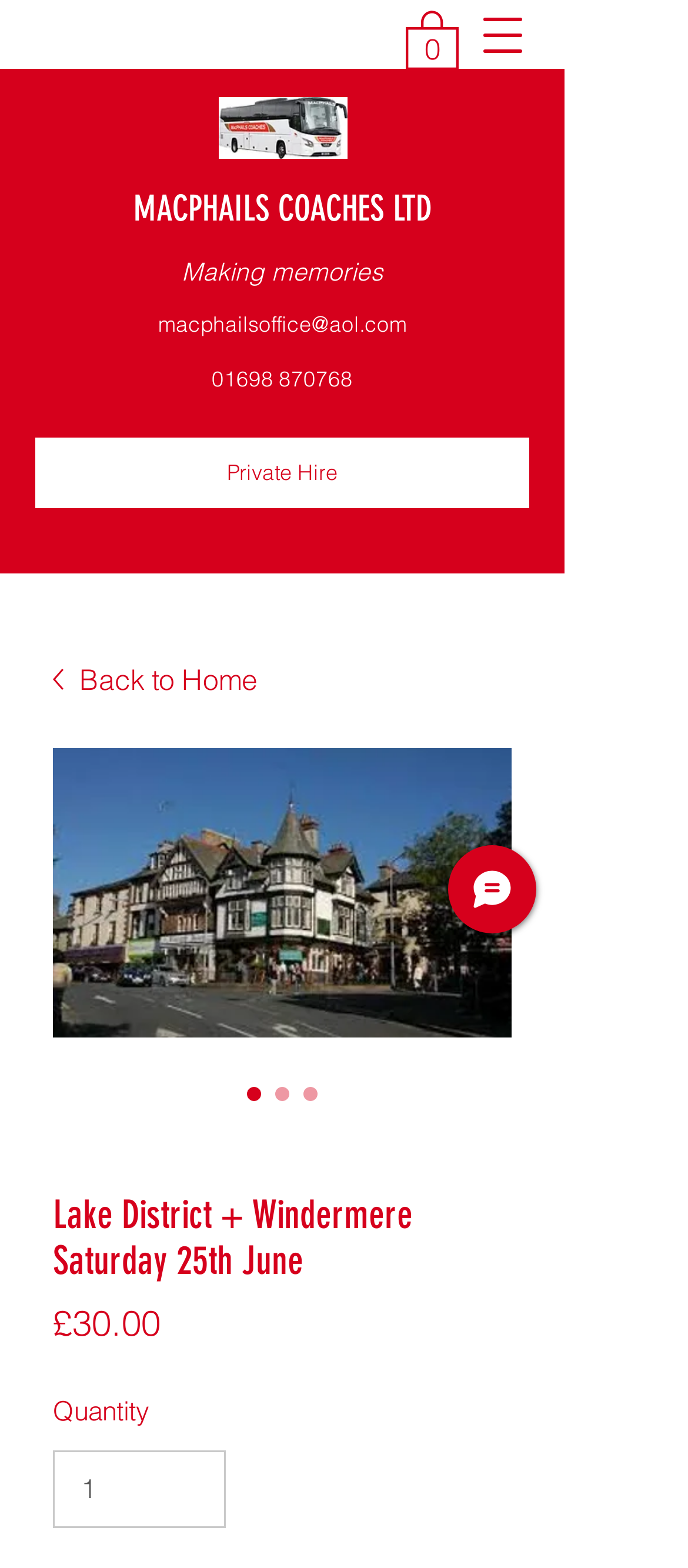Please provide a comprehensive answer to the question based on the screenshot: What type of page is this?

I inferred that this is a product page by looking at the region element with the name 'Product Page: Stores_Product_Widget' and the presence of product-related elements such as price, quantity, and radio buttons.